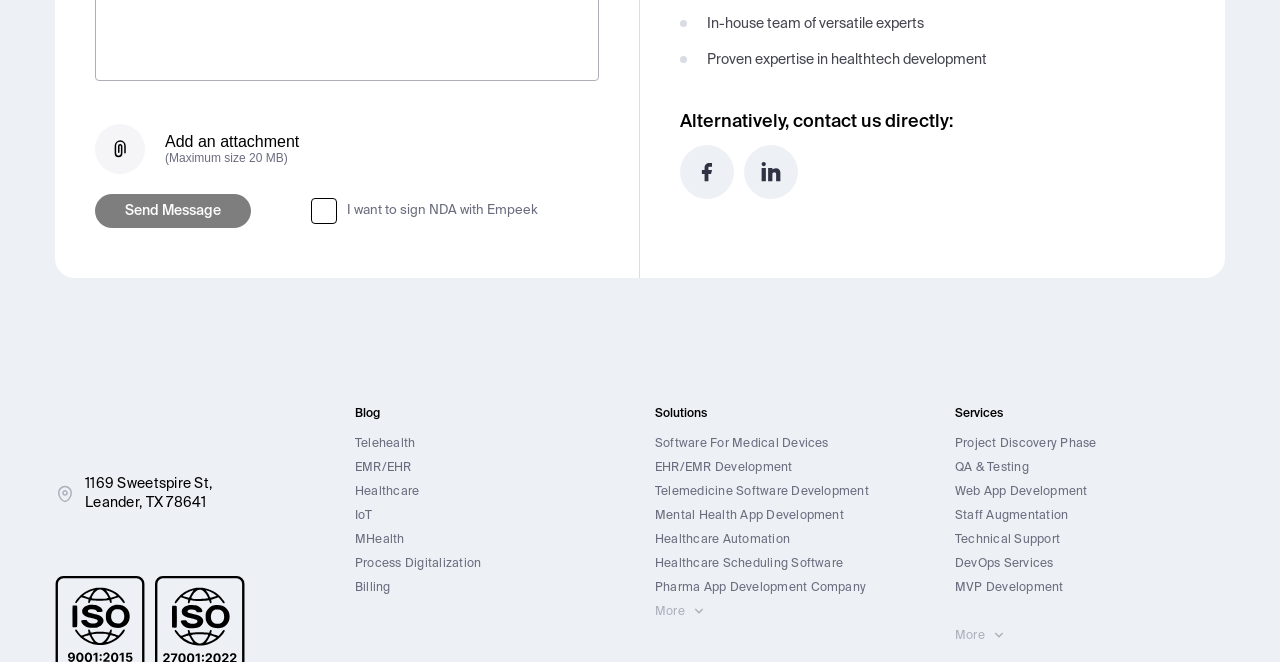What is the purpose of the checkbox?
Based on the image, answer the question with as much detail as possible.

I found the purpose of the checkbox by looking at the checkbox element with the text 'I want to sign NDA with Empeek'. This checkbox is located near the top of the webpage and has coordinates [0.243, 0.3, 0.263, 0.339].